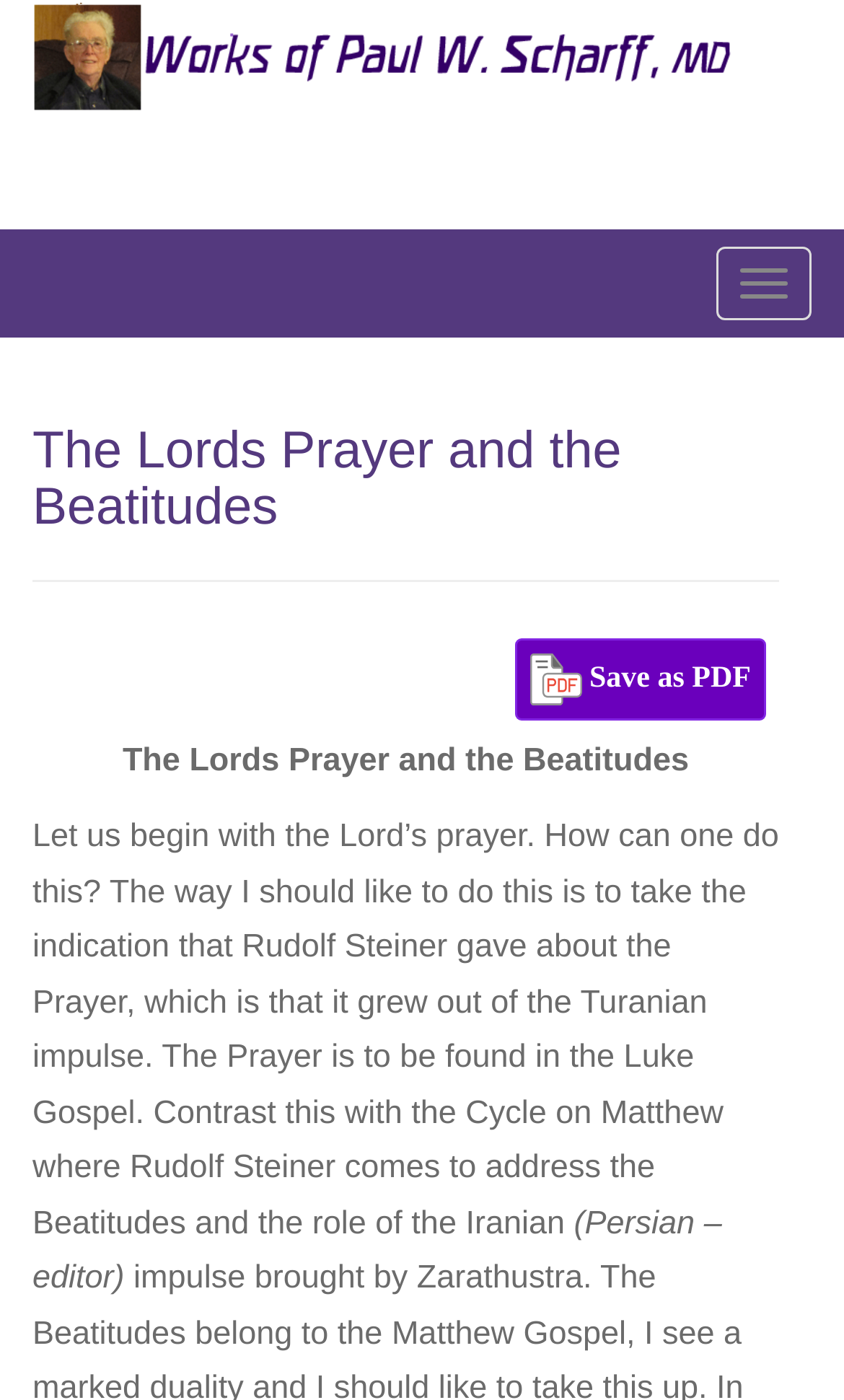Offer a thorough description of the webpage.

The webpage is about the works of Paul W. Scharff M.D., specifically focusing on "The Lords Prayer and the Beatitudes". At the top left of the page, there is a link to "Works of Paul W. Scharff M.D." accompanied by an image with the same name. 

On the top right, there is a button labeled "Toggle navigation". Below this button, there is a header section that contains a heading "The Lords Prayer and the Beatitudes". 

In the middle of the page, there is an image, followed by a text "Save as PDF" on its right side. 

The main content of the page is a long paragraph of text that discusses the Lord's prayer, its origin, and its connection to the Turanian impulse and the Luke Gospel. It also contrasts this with the Cycle on Matthew, where Rudolf Steiner addresses the Beatitudes and the role of the Iranian. 

At the bottom of the page, there is a footnote or editor's note that reads "(Persian – editor)".